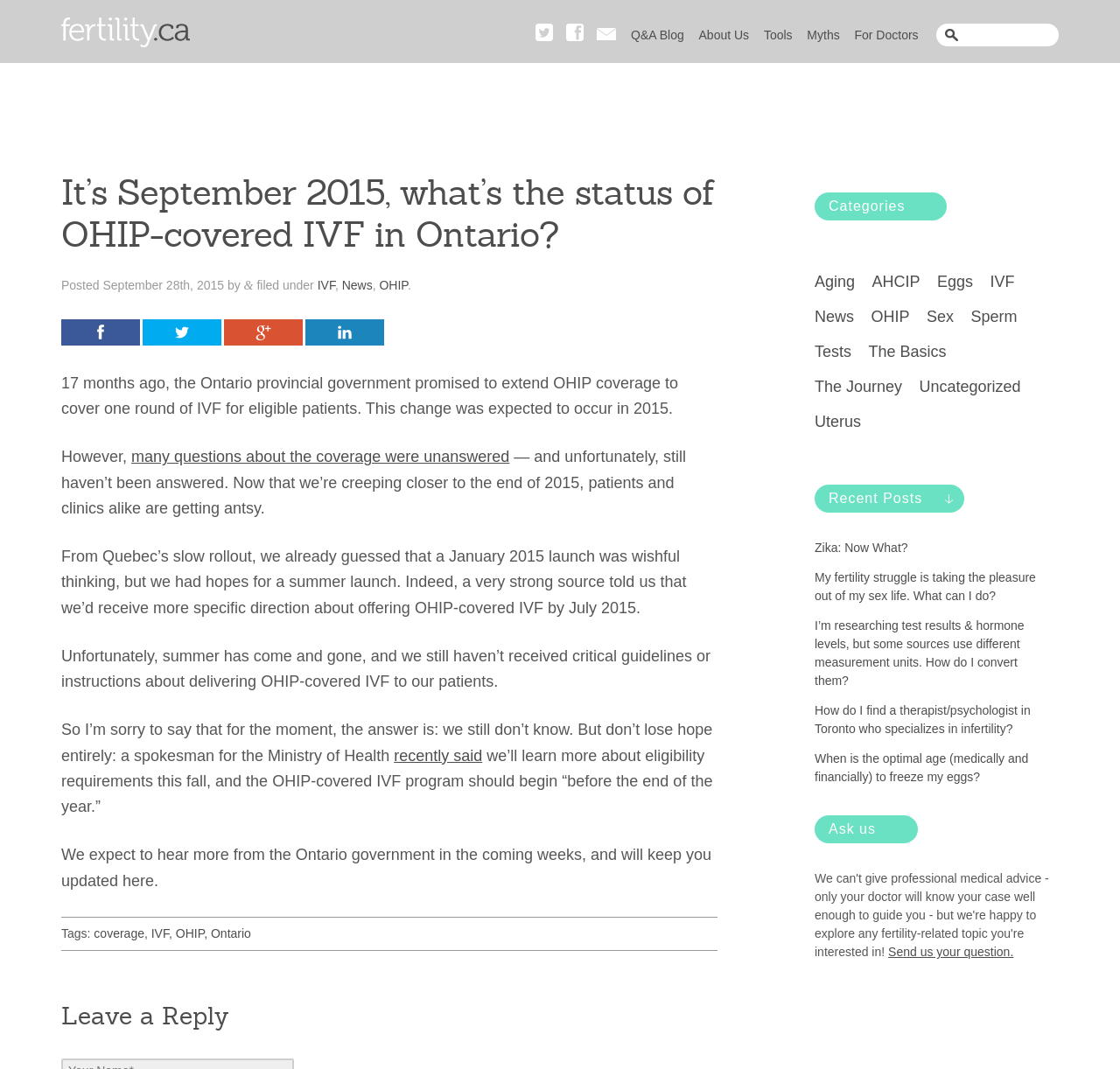Please find the bounding box for the following UI element description. Provide the coordinates in (top-left x, top-left y, bottom-right x, bottom-right y) format, with values between 0 and 1: Merge requests

None